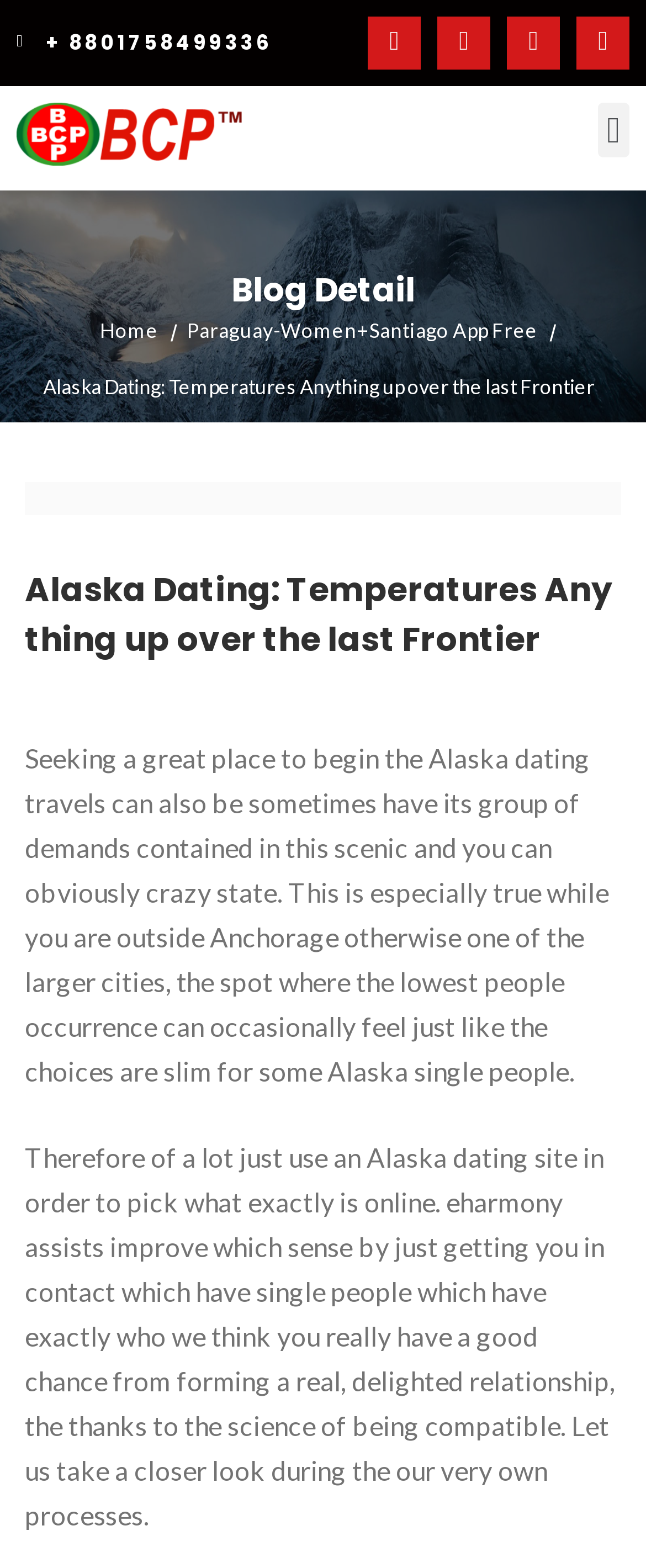Is this webpage about outdoor activities?
Can you give a detailed and elaborate answer to the question?

Although the webpage mentions 'temperatures' and 'last Frontier', which might suggest outdoor activities, the overall content of the webpage is focused on dating and relationships, not outdoor activities. The mention of temperatures is likely a metaphor or a reference to the challenges of dating in Alaska.